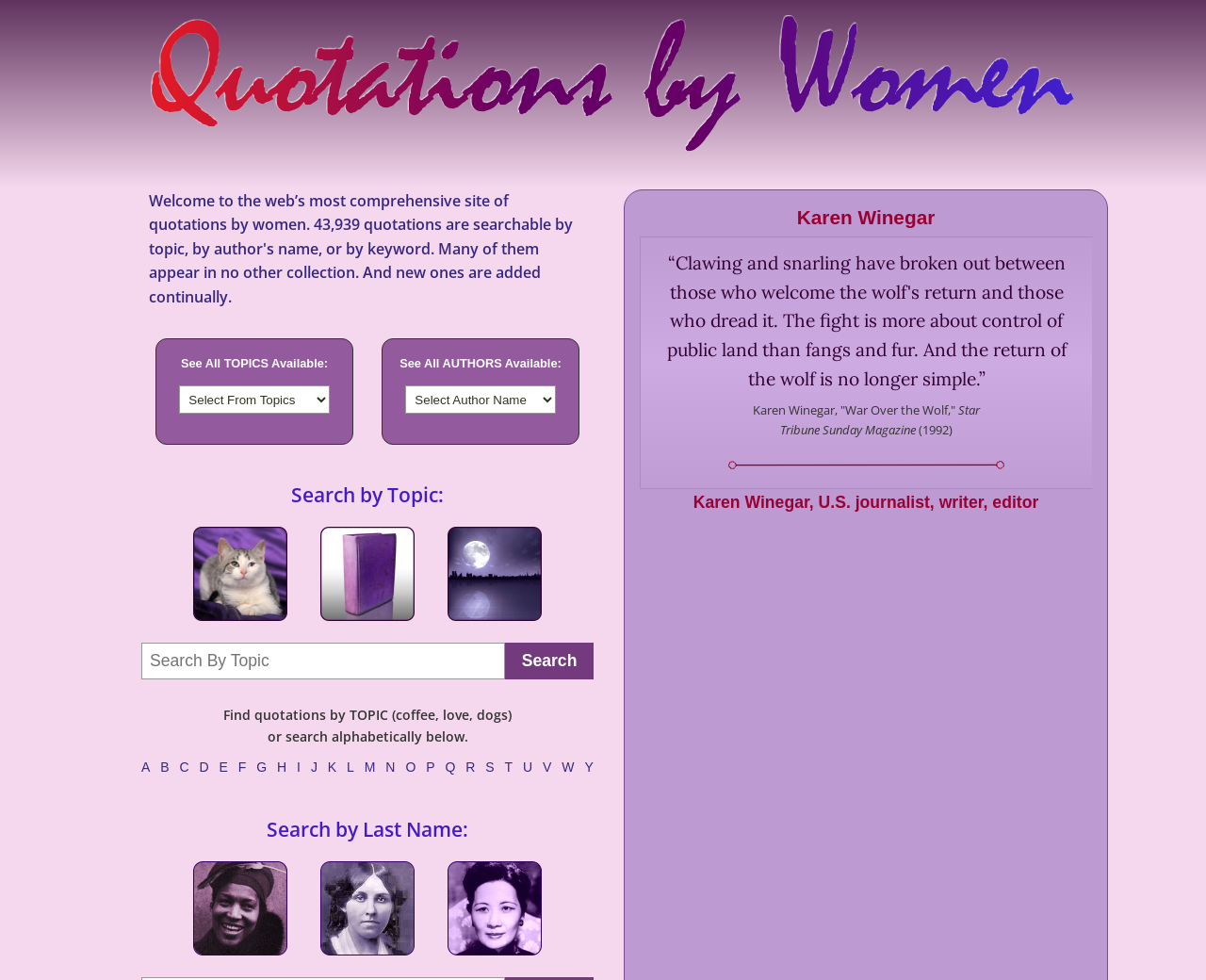What is the name of the U.S. journalist, writer, and editor featured on this webpage?
Use the screenshot to answer the question with a single word or phrase.

Karen Winegar